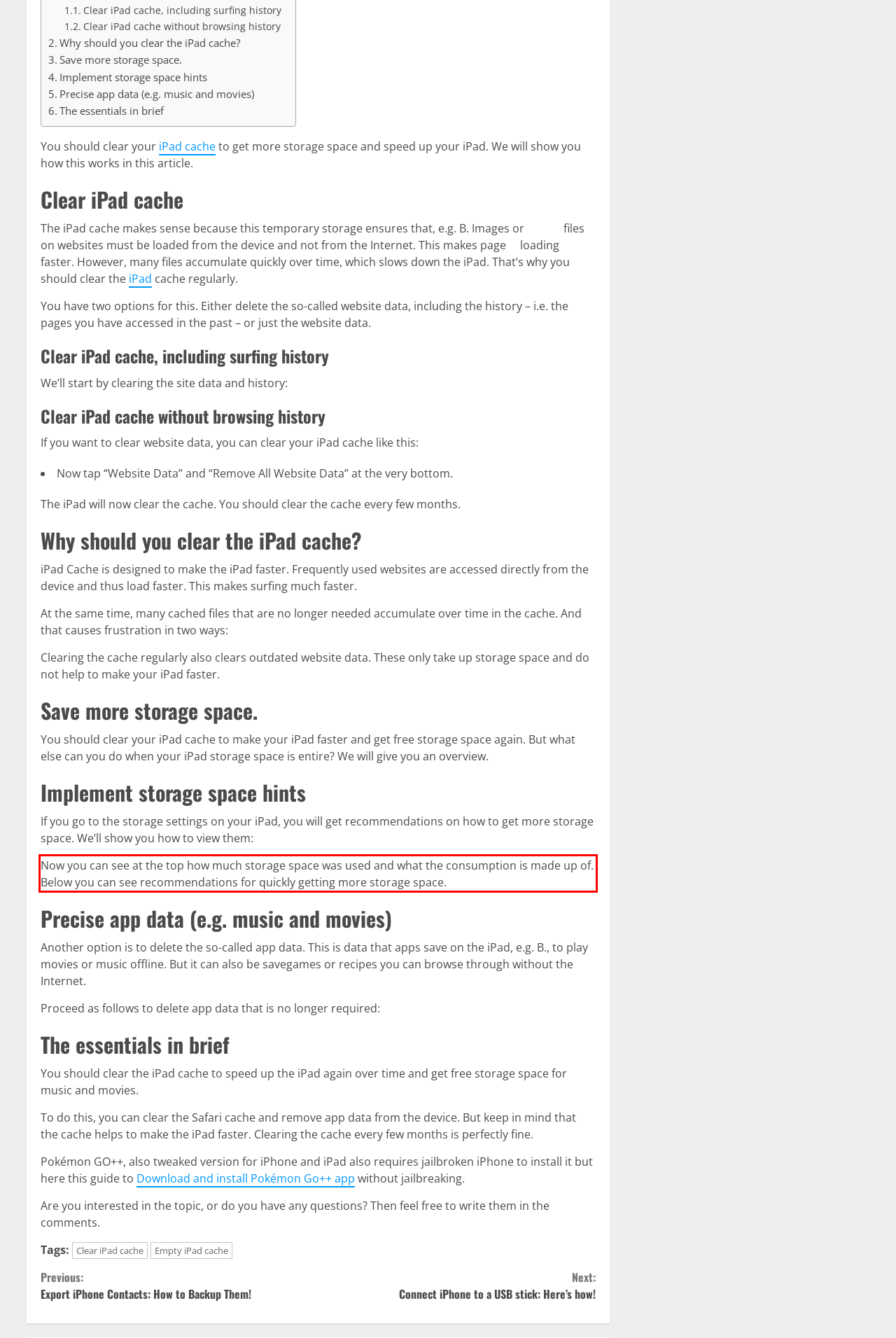You are provided with a webpage screenshot that includes a red rectangle bounding box. Extract the text content from within the bounding box using OCR.

Now you can see at the top how much storage space was used and what the consumption is made up of. Below you can see recommendations for quickly getting more storage space.